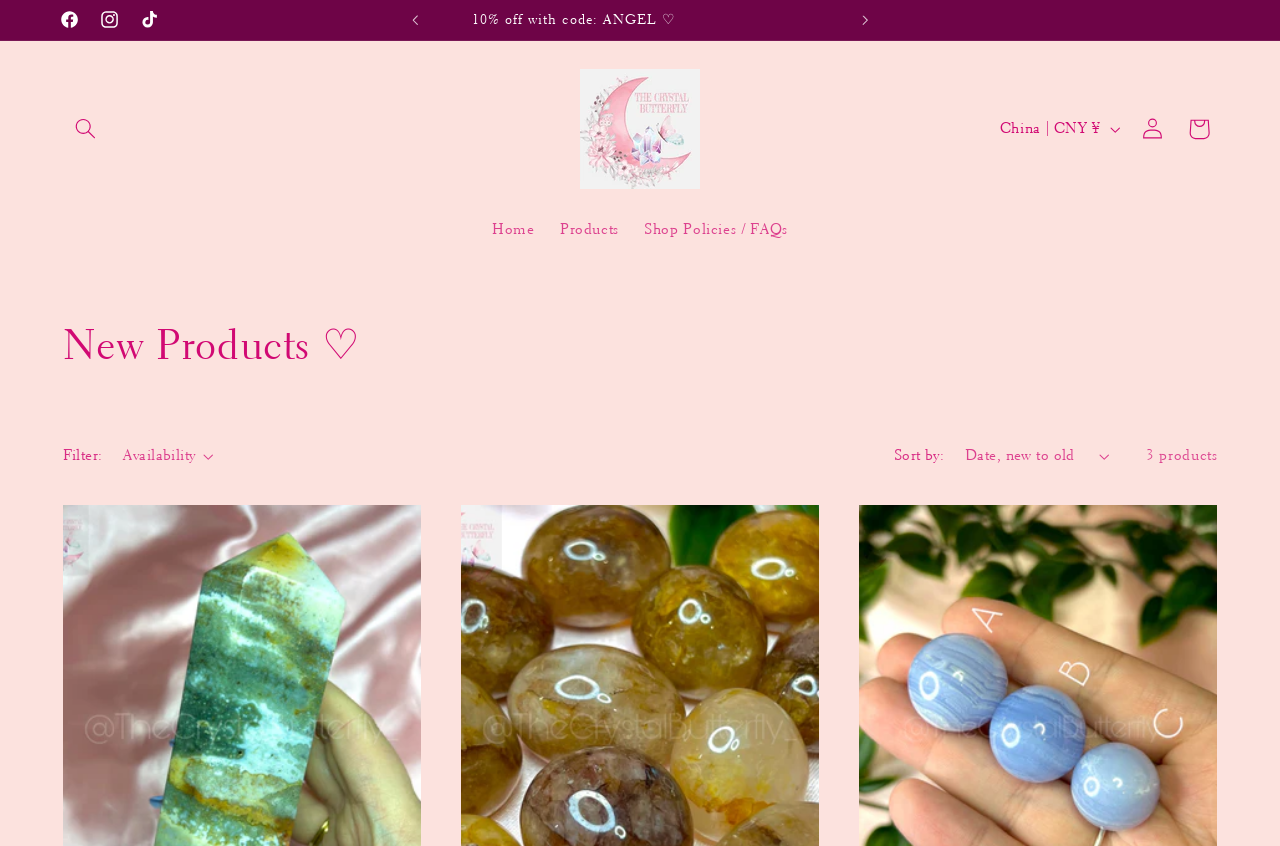Highlight the bounding box coordinates of the element you need to click to perform the following instruction: "Click the Oklahoma ProWash Power Washing Logo."

None